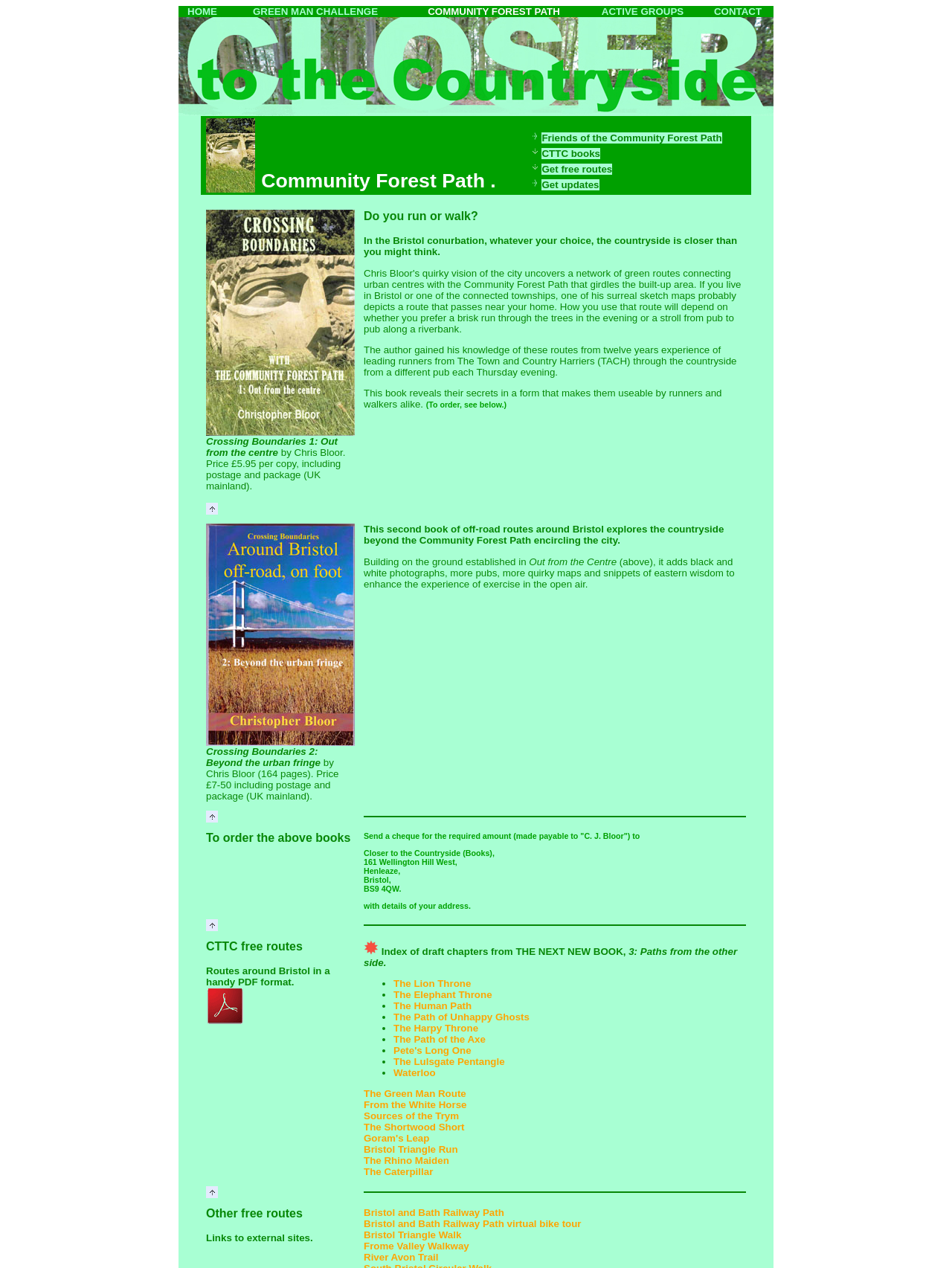Identify the bounding box coordinates of the part that should be clicked to carry out this instruction: "Get free routes".

[0.569, 0.129, 0.643, 0.138]